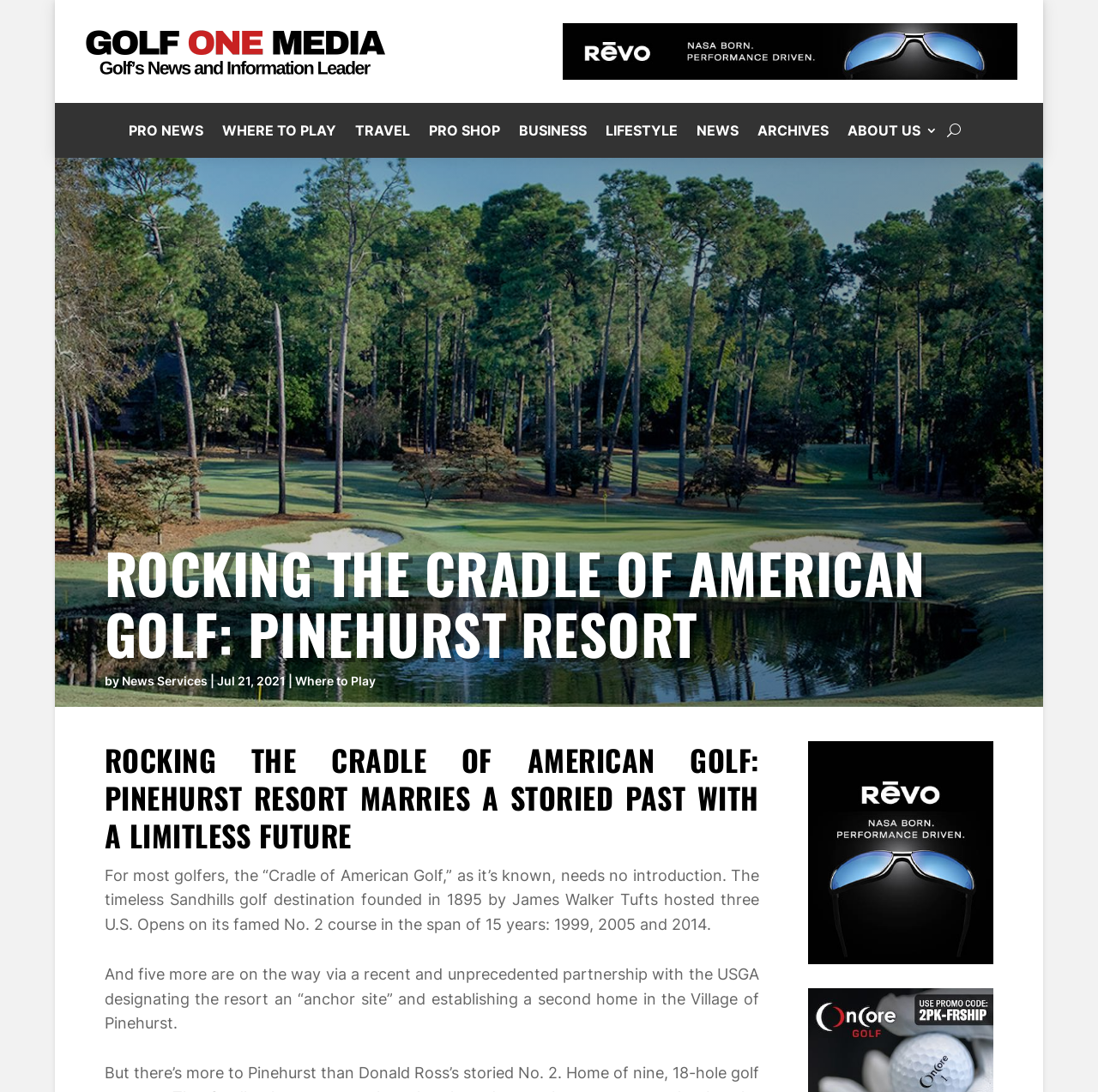Identify the bounding box coordinates for the UI element described as: "News".

[0.634, 0.094, 0.672, 0.145]